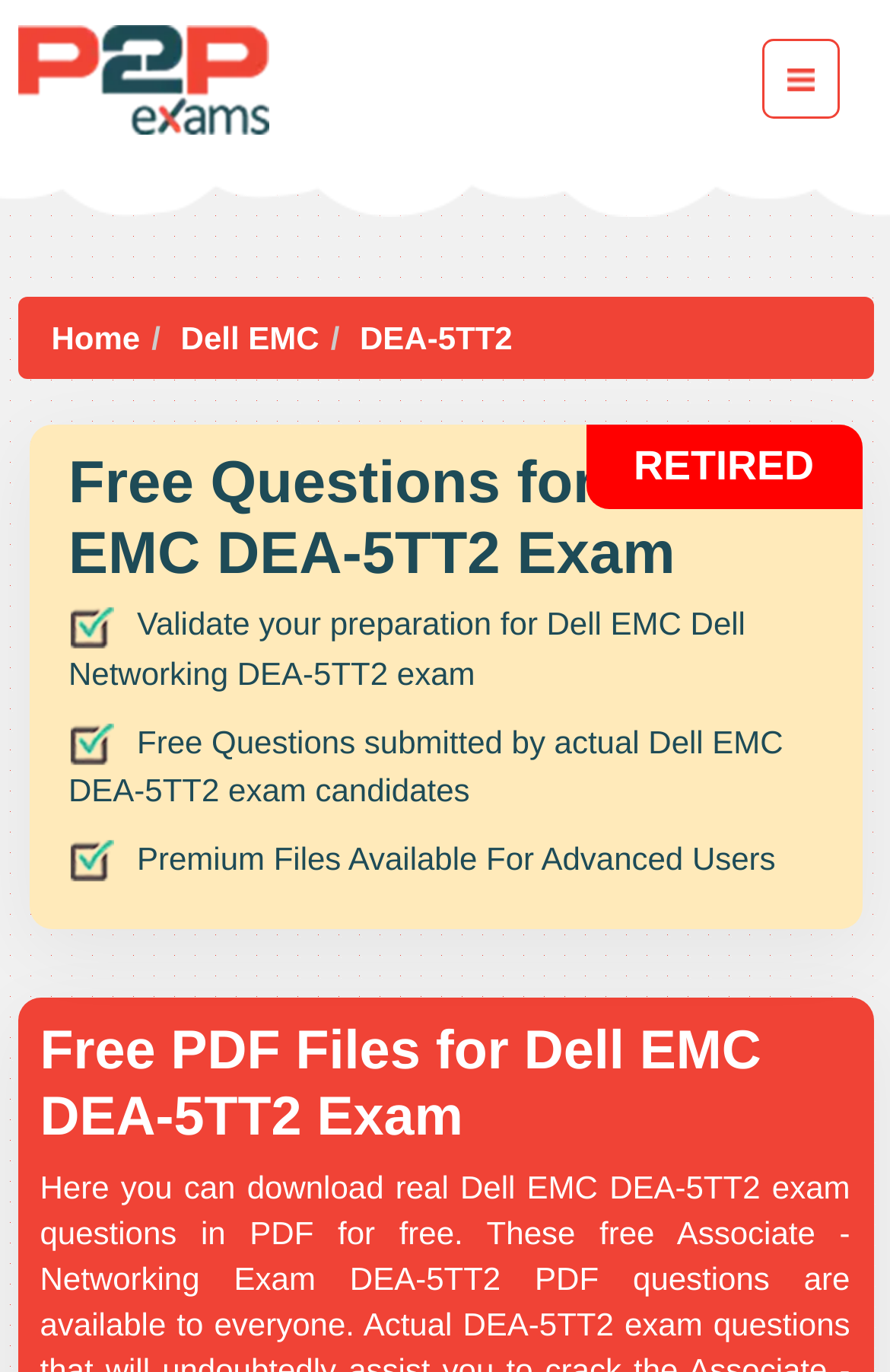Using the element description: "alt="Logo"", determine the bounding box coordinates for the specified UI element. The coordinates should be four float numbers between 0 and 1, [left, top, right, bottom].

[0.019, 0.012, 0.301, 0.103]